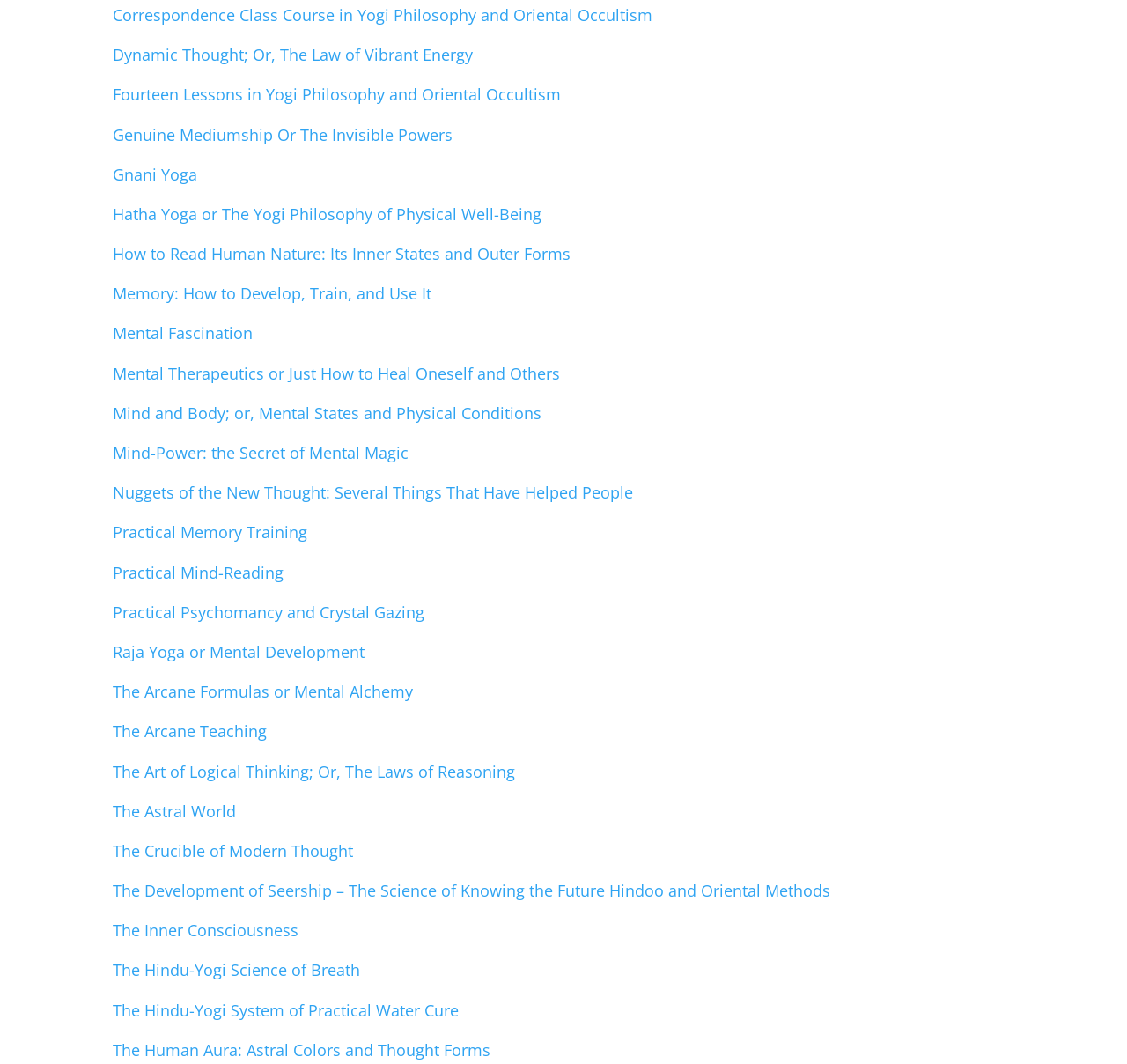Can you pinpoint the bounding box coordinates for the clickable element required for this instruction: "Explore the book Fourteen Lessons in Yogi Philosophy and Oriental Occultism"? The coordinates should be four float numbers between 0 and 1, i.e., [left, top, right, bottom].

[0.1, 0.079, 0.498, 0.099]